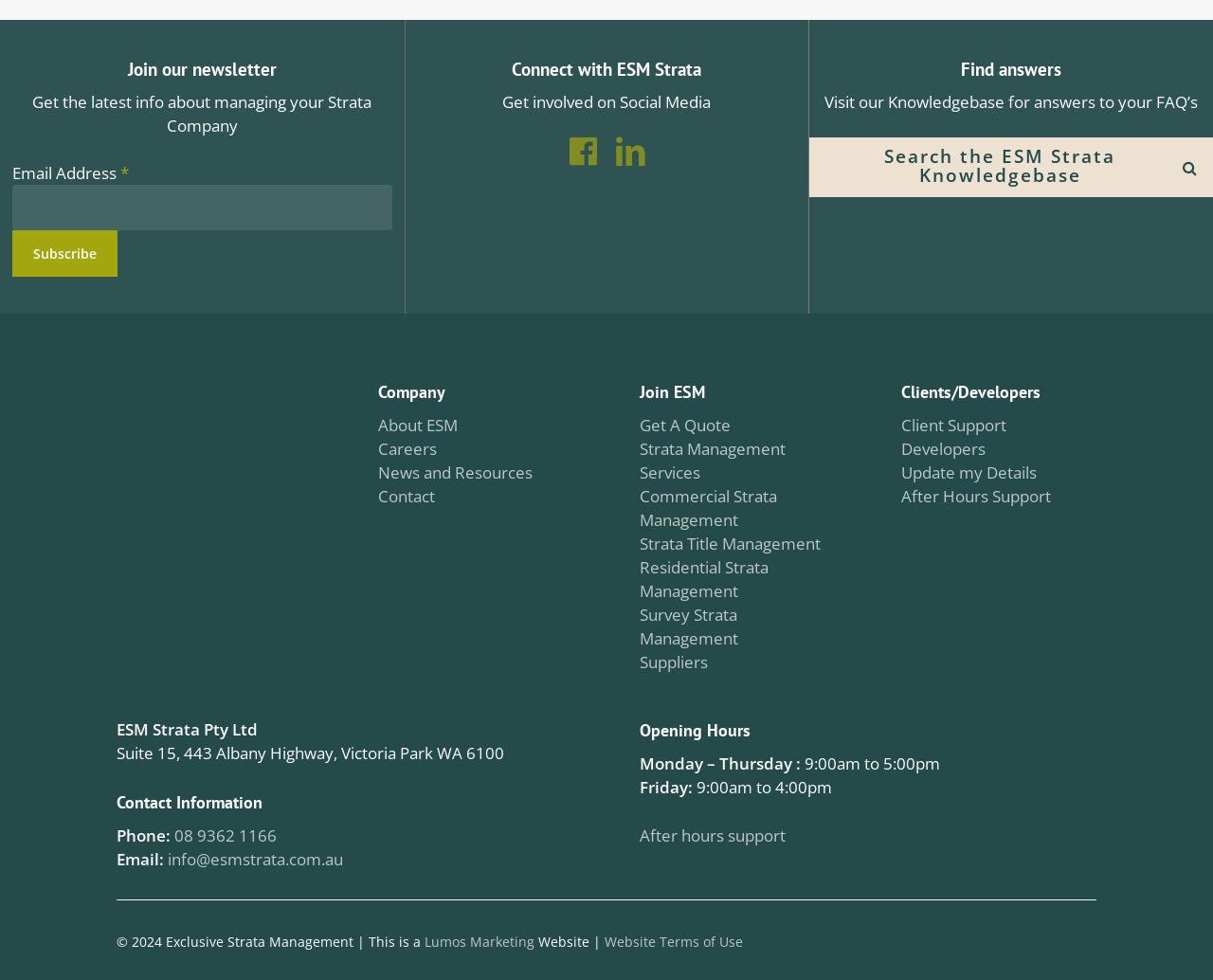Please identify the coordinates of the bounding box for the clickable region that will accomplish this instruction: "Search the ESM Strata Knowledgebase".

[0.667, 0.141, 1.0, 0.202]